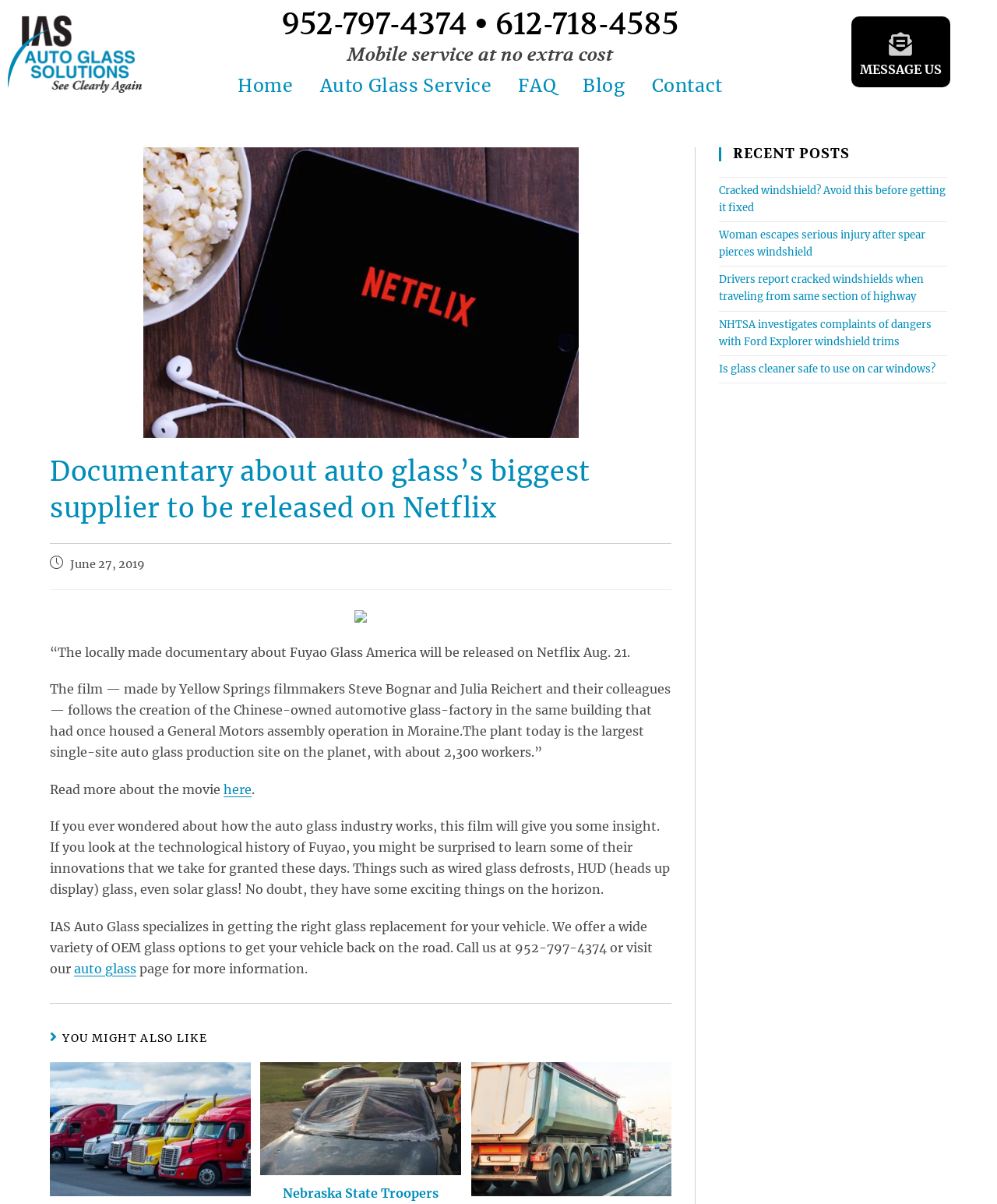Please identify the bounding box coordinates of the region to click in order to complete the task: "Learn more about the article 'Mercedes-Benz urges repair ships to only use OEM glass'". The coordinates must be four float numbers between 0 and 1, specified as [left, top, right, bottom].

[0.05, 0.882, 0.251, 0.994]